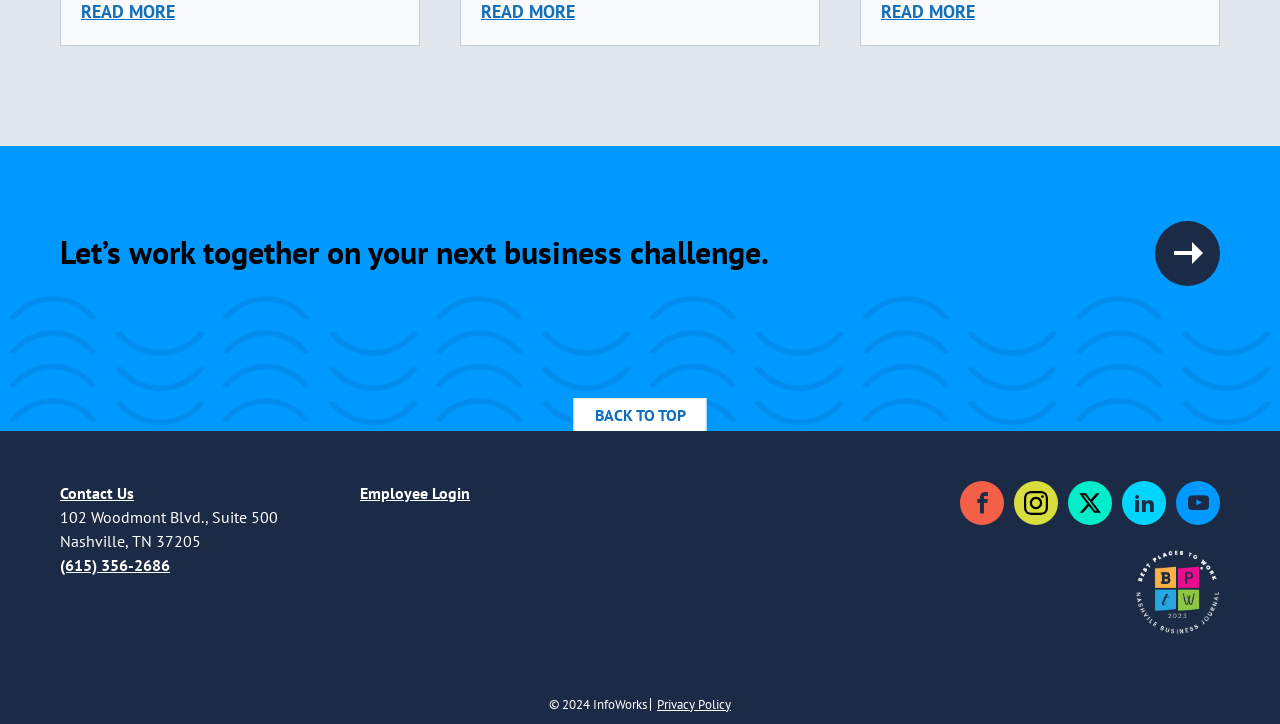Can you find the bounding box coordinates for the element that needs to be clicked to execute this instruction: "Click on Let's work together on your next business challenge"? The coordinates should be given as four float numbers between 0 and 1, i.e., [left, top, right, bottom].

[0.0, 0.201, 1.0, 0.595]